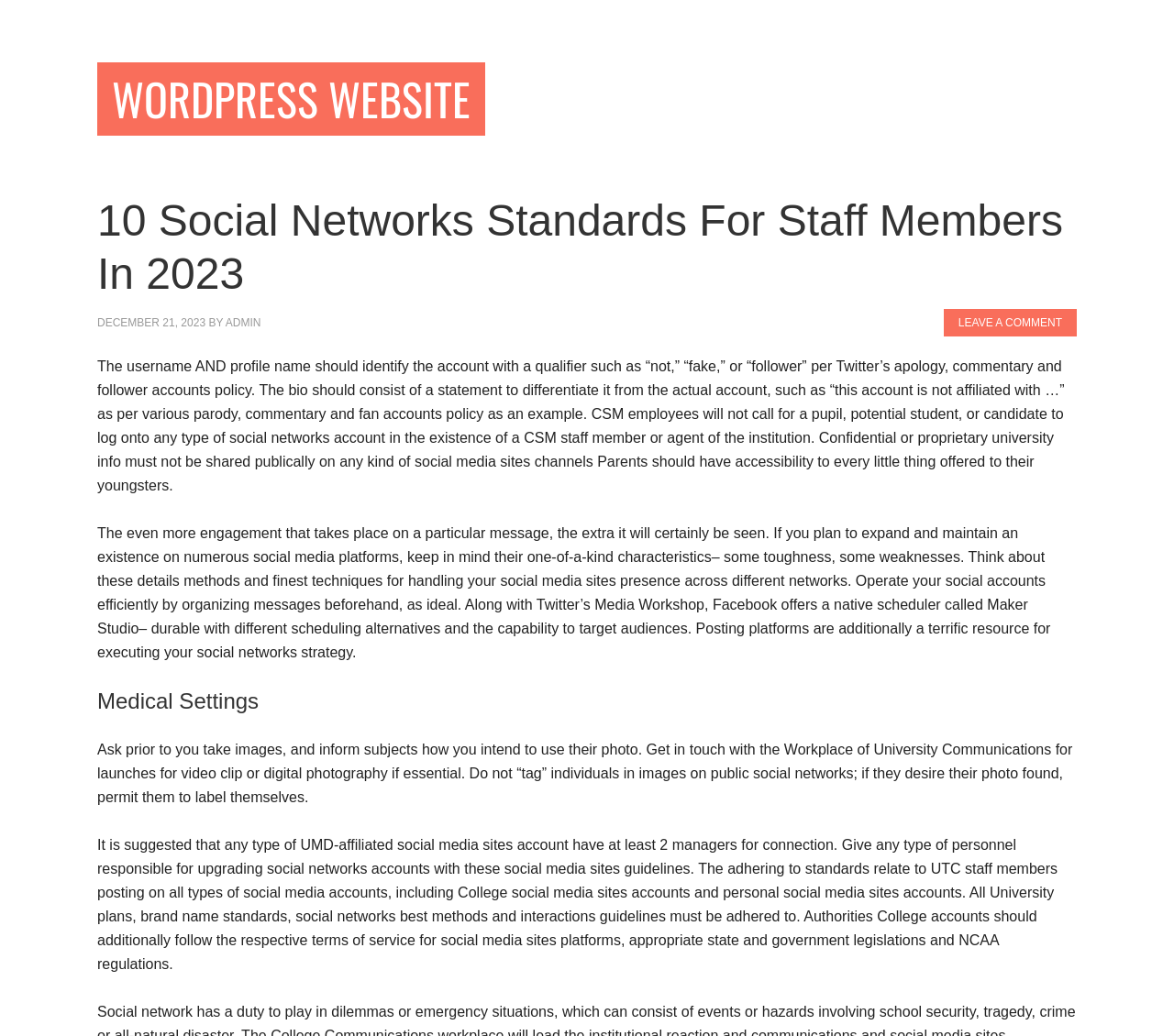Given the element description: "admin", predict the bounding box coordinates of the UI element it refers to, using four float numbers between 0 and 1, i.e., [left, top, right, bottom].

[0.192, 0.305, 0.222, 0.318]